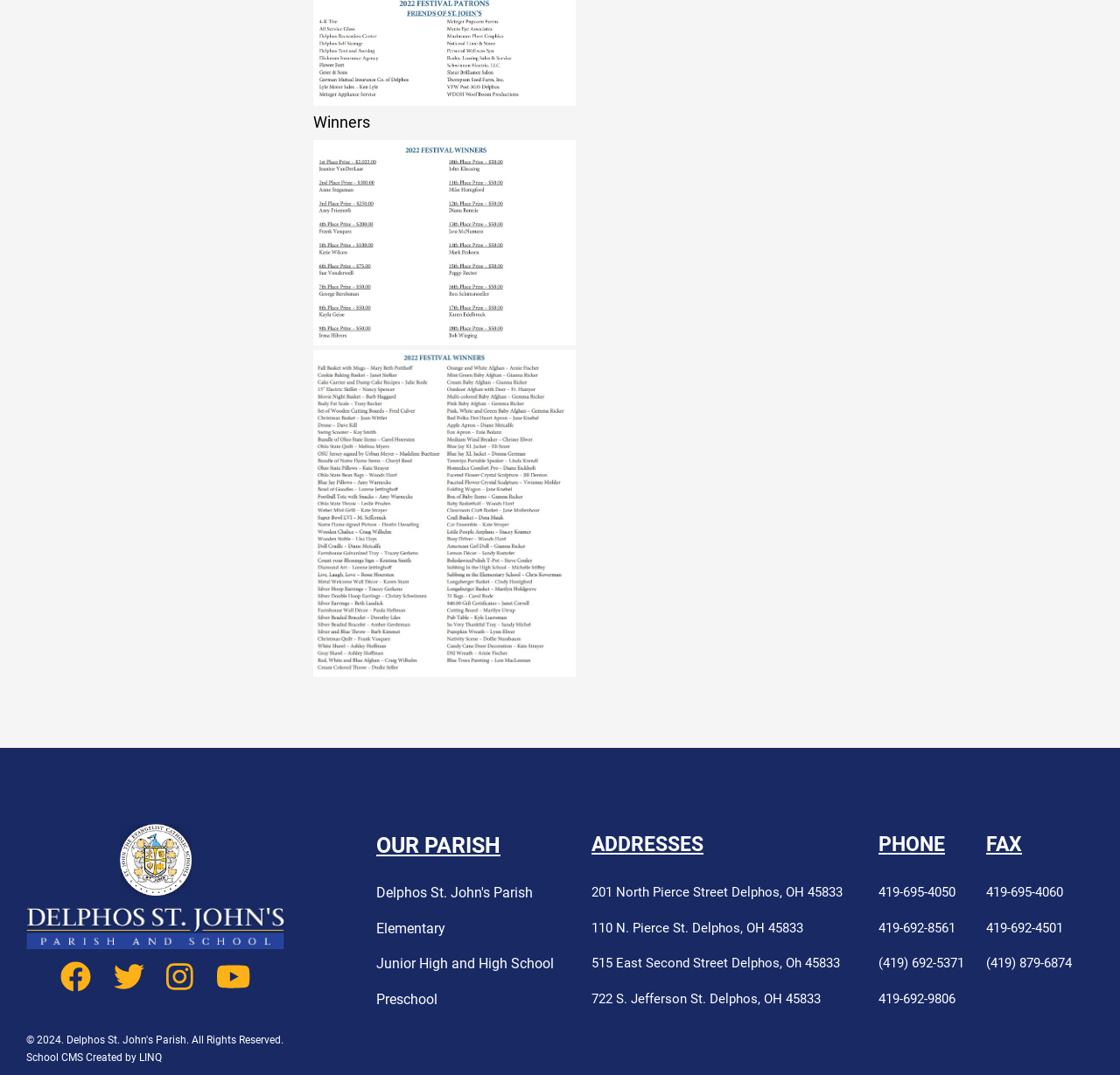What is the name of the content management system used by the school?
Respond to the question with a well-detailed and thorough answer.

The name of the content management system used by the school can be found at the bottom of the webpage, where it is written as 'School CMS Created by LINQ'.